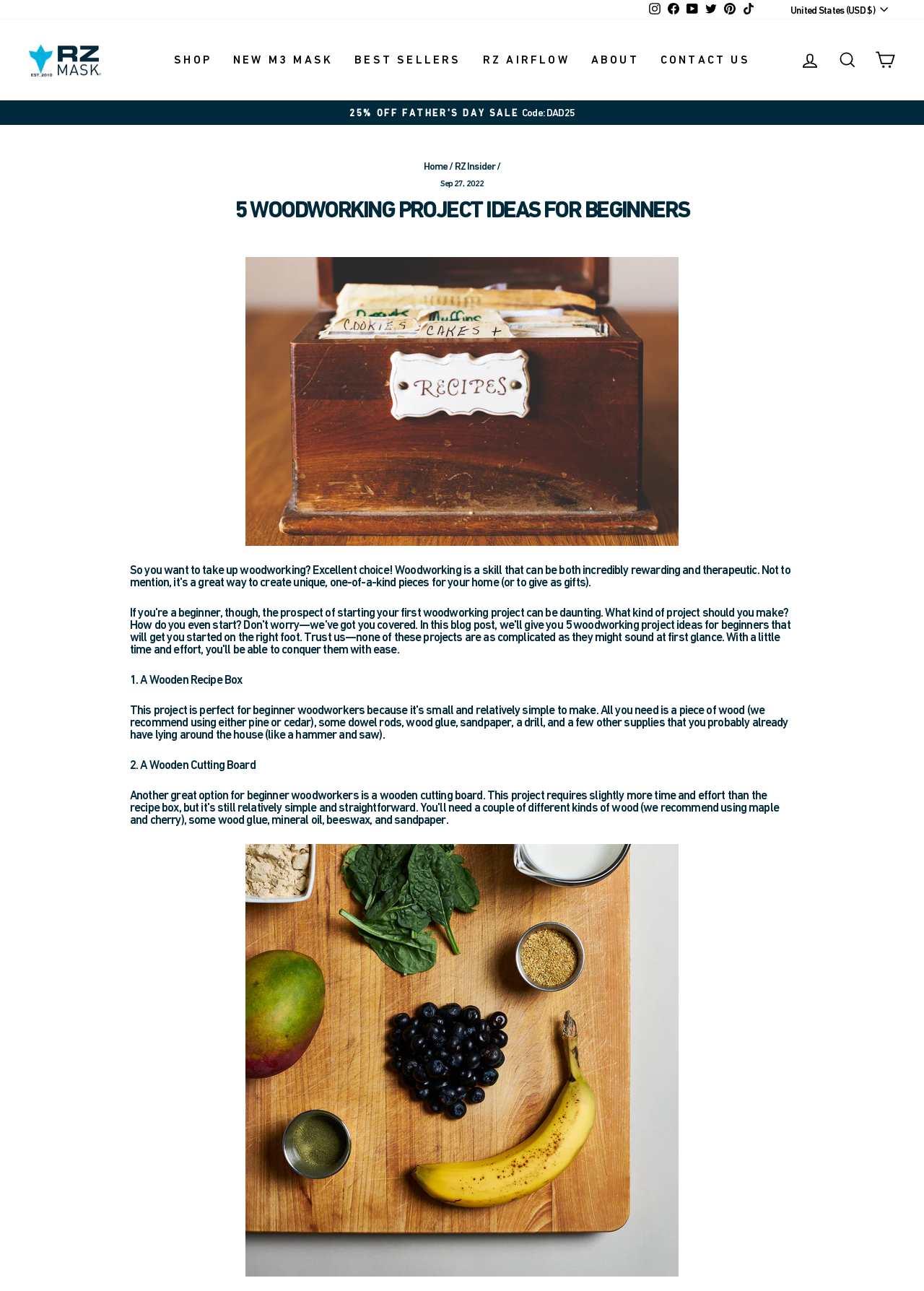Please identify the bounding box coordinates of the clickable region that I should interact with to perform the following instruction: "Log in to the account". The coordinates should be expressed as four float numbers between 0 and 1, i.e., [left, top, right, bottom].

[0.856, 0.034, 0.897, 0.058]